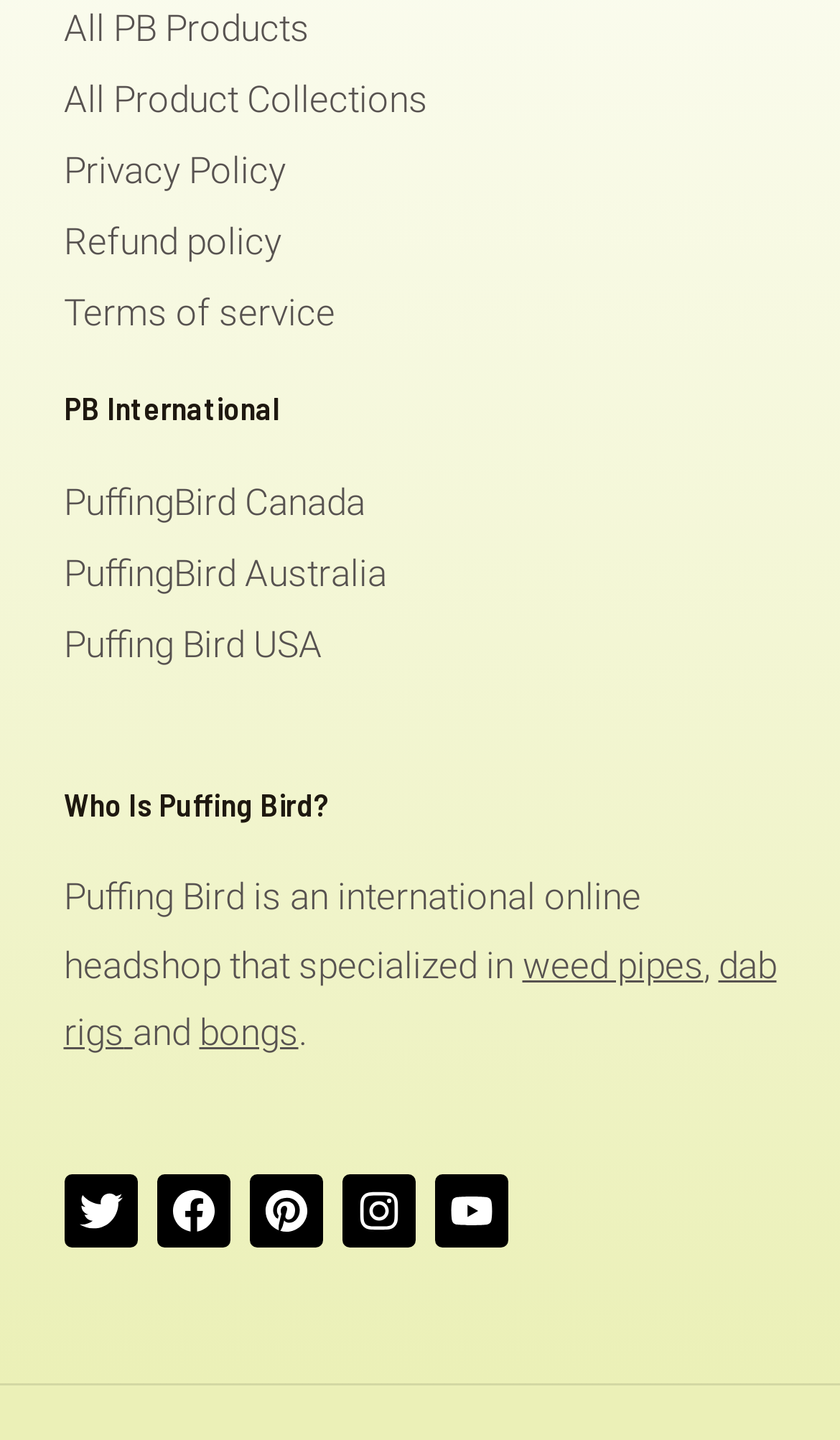Identify the bounding box coordinates necessary to click and complete the given instruction: "Learn more about weed pipes".

[0.622, 0.655, 0.837, 0.685]